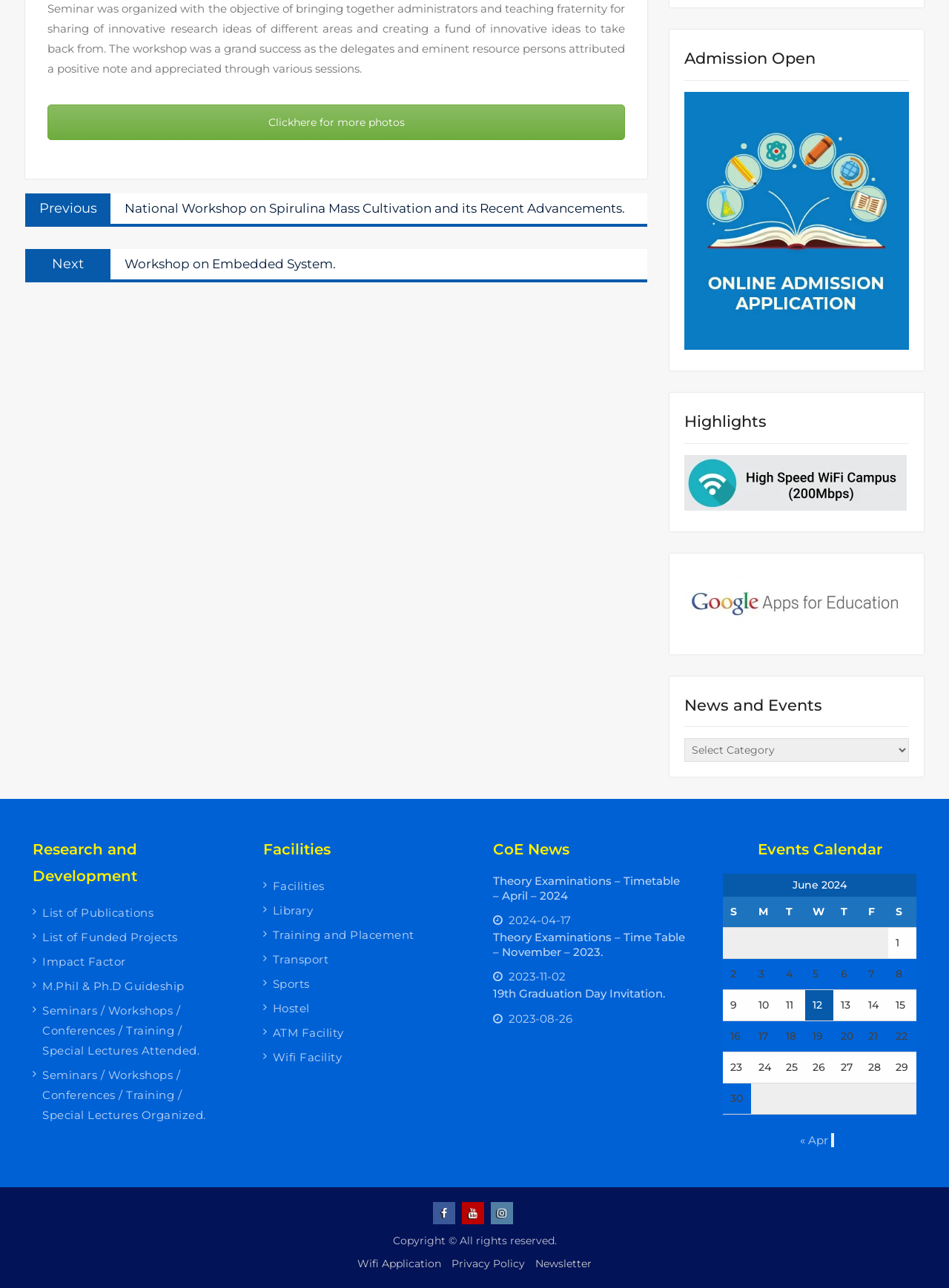Select the bounding box coordinates of the element I need to click to carry out the following instruction: "View 'Admission Open' details".

[0.721, 0.035, 0.958, 0.063]